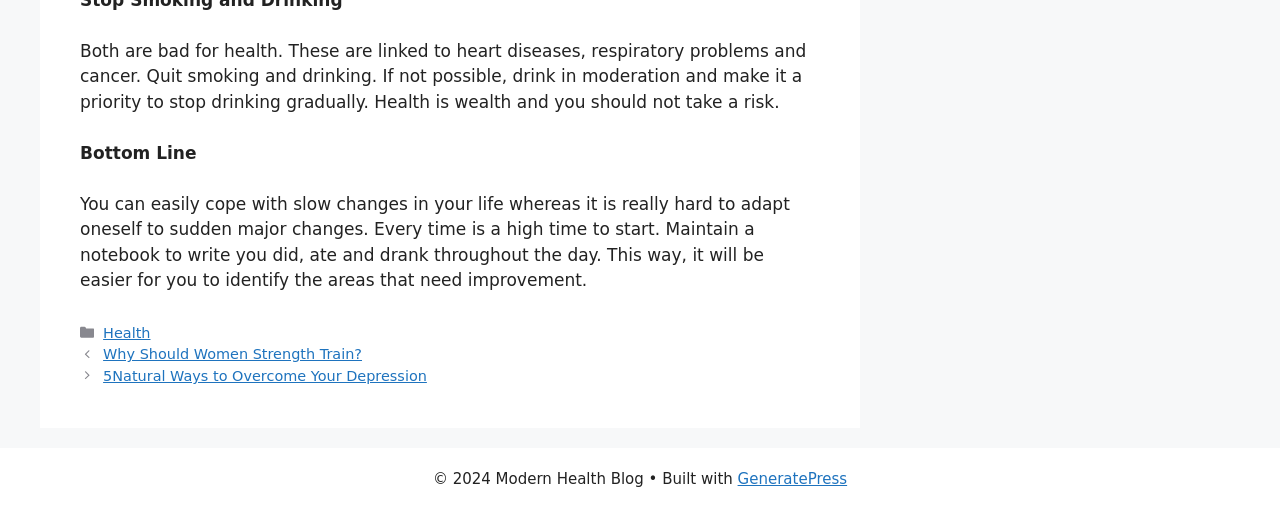What is the name of the theme used to build the website?
Using the image as a reference, answer the question with a short word or phrase.

GeneratePress